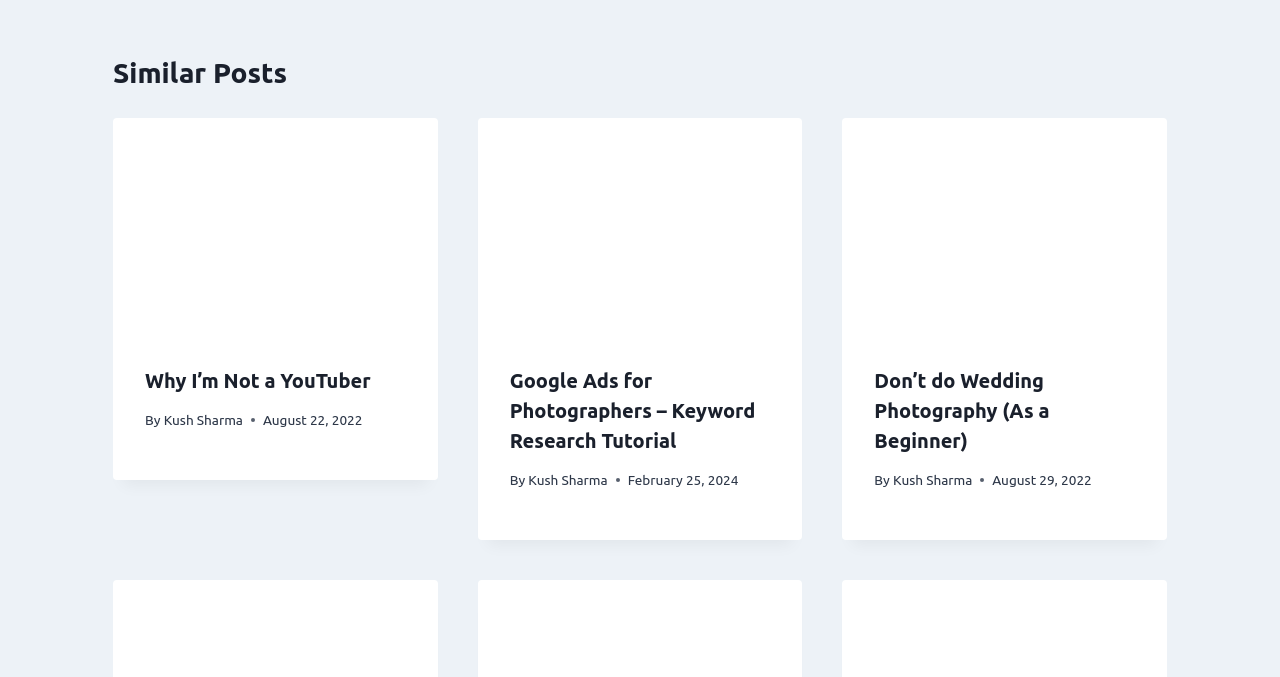What is the title of the first article?
Refer to the screenshot and respond with a concise word or phrase.

Why I’m Not a YouTuber